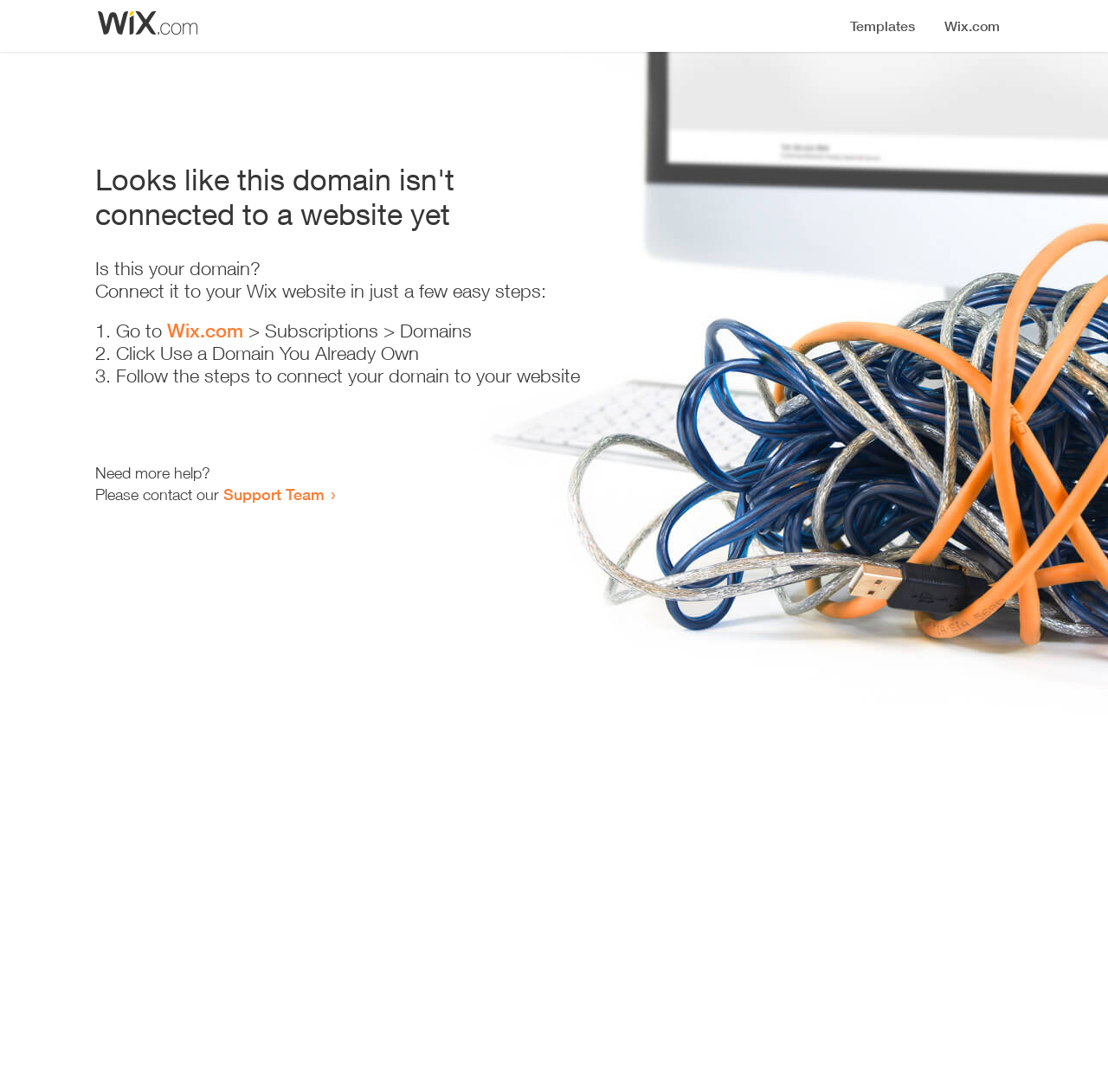Using the given element description, provide the bounding box coordinates (top-left x, top-left y, bottom-right x, bottom-right y) for the corresponding UI element in the screenshot: Support Team

[0.202, 0.444, 0.293, 0.461]